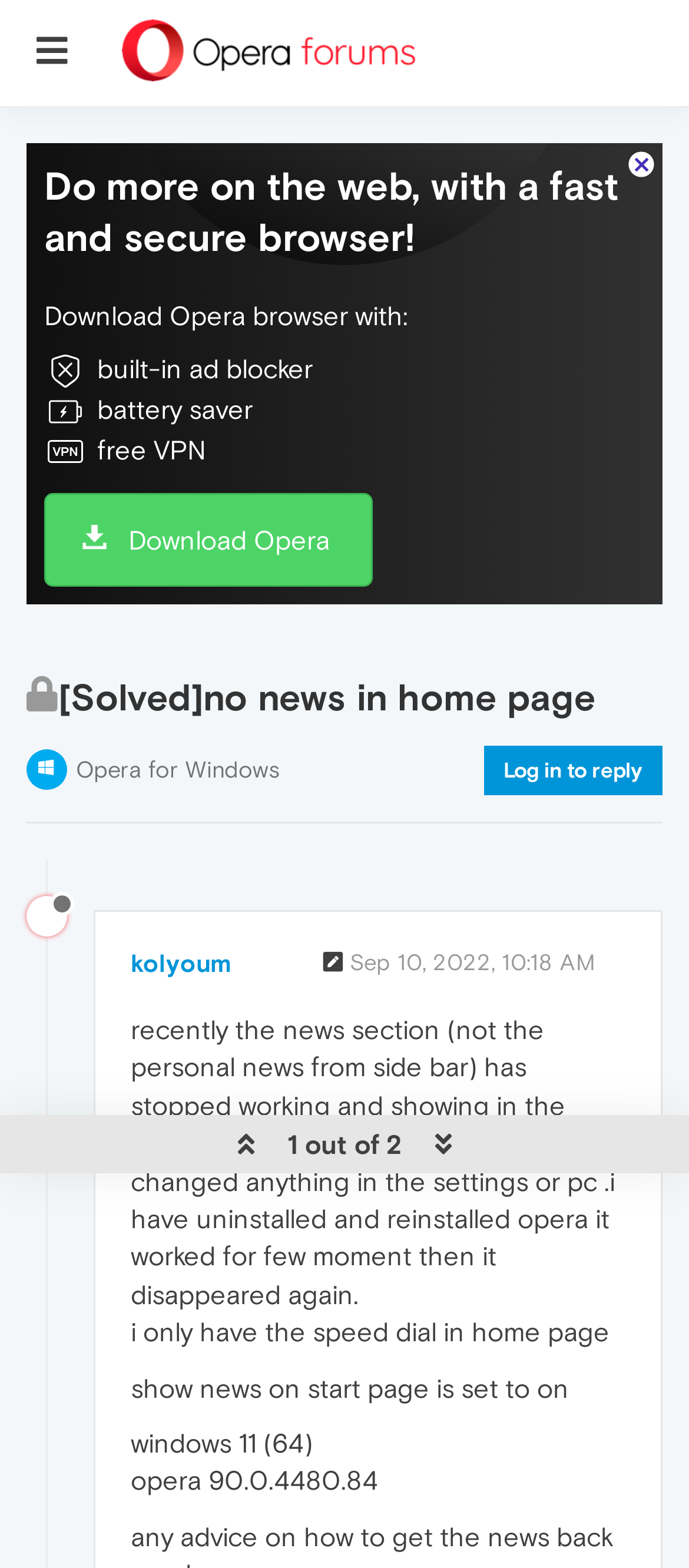What is the version of the Opera browser being used?
Answer the question with as much detail as possible.

The version of the Opera browser being used is 90.0.4480.84, which can be found in the text 'opera 90.0.4480.84'.